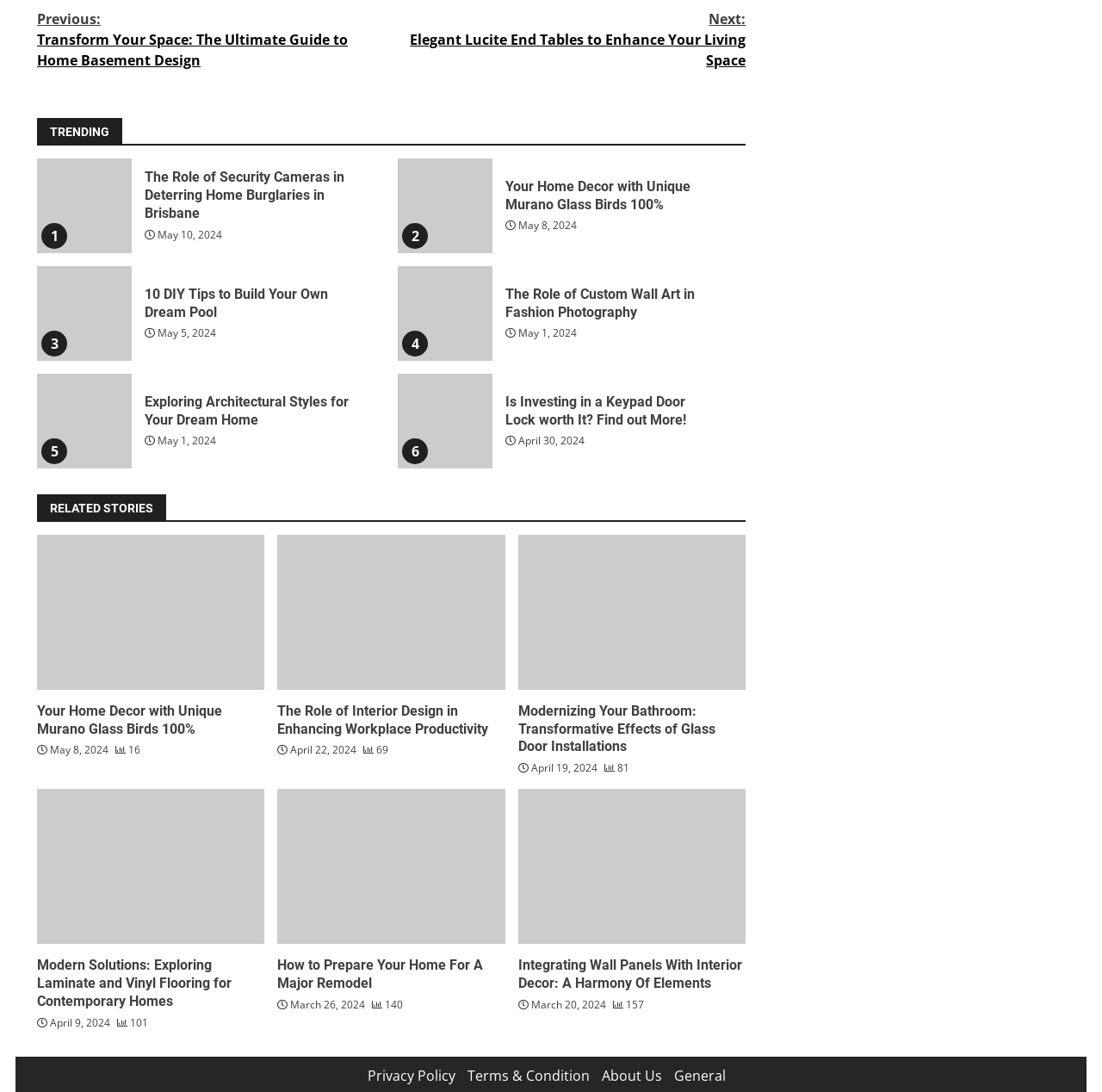Please locate the bounding box coordinates of the element's region that needs to be clicked to follow the instruction: "View 'Your Home Decor with Unique Murano Glass Birds 100%'". The bounding box coordinates should be provided as four float numbers between 0 and 1, i.e., [left, top, right, bottom].

[0.459, 0.163, 0.646, 0.196]